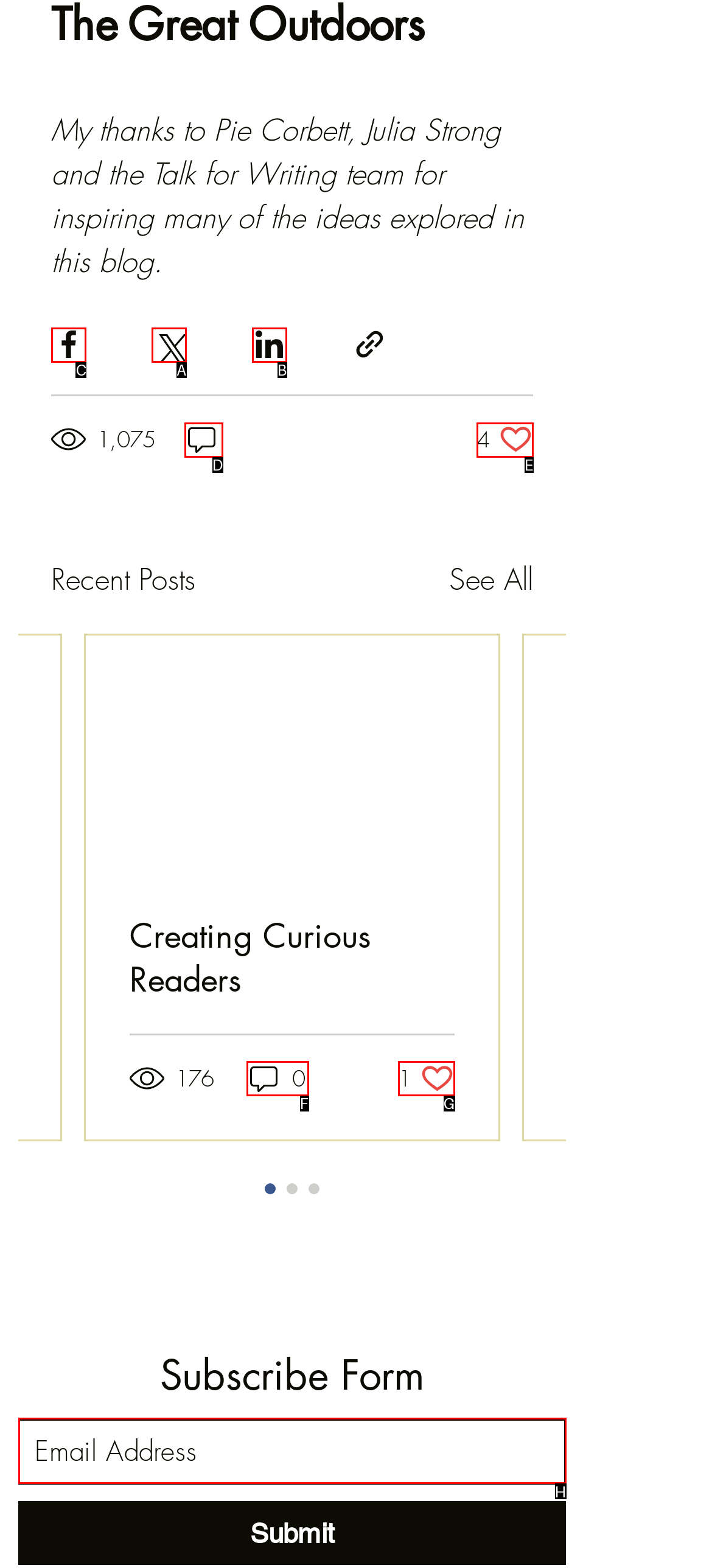Select the proper UI element to click in order to perform the following task: Share via Facebook. Indicate your choice with the letter of the appropriate option.

C